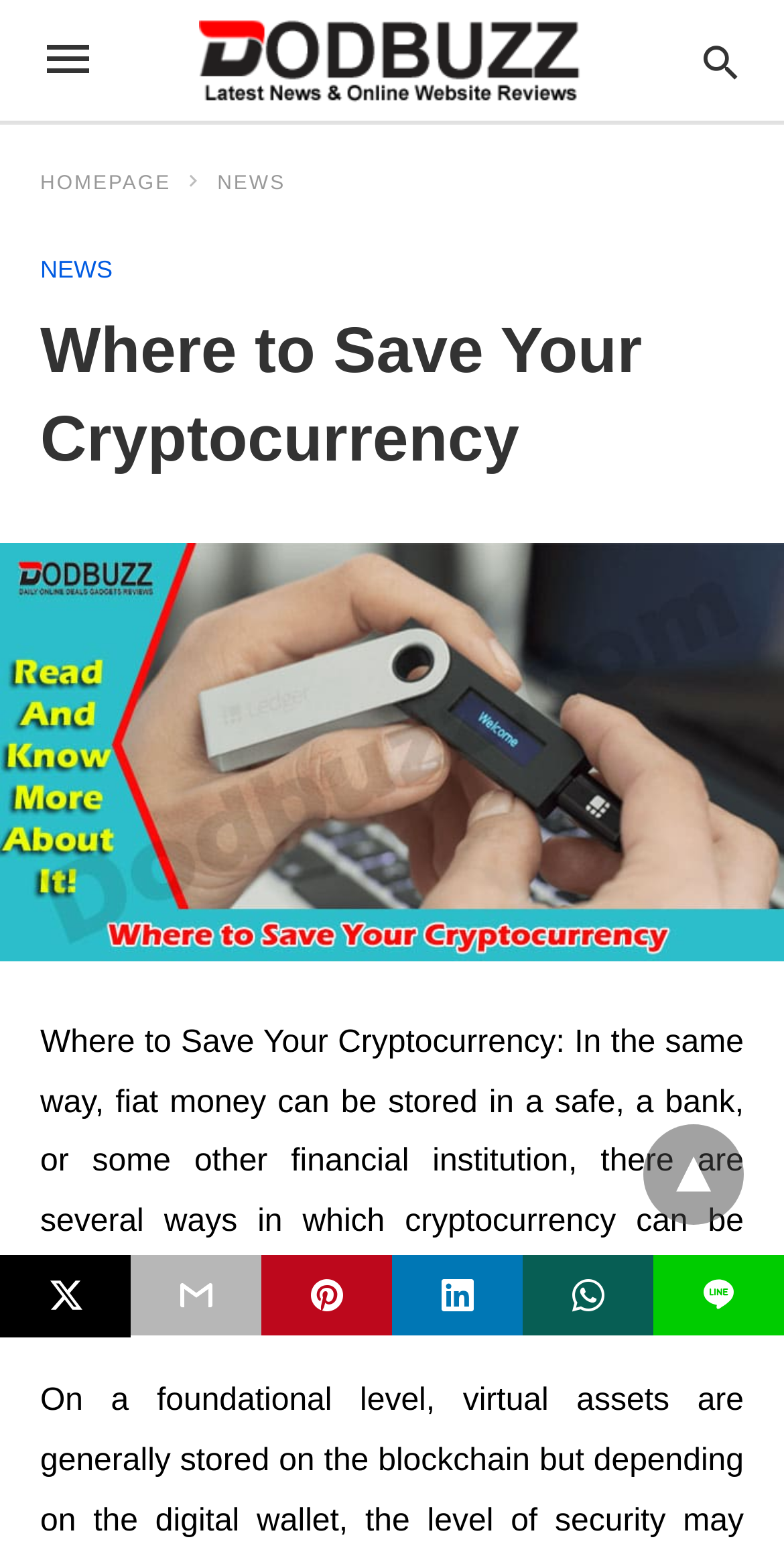Find the bounding box coordinates of the element to click in order to complete the given instruction: "Share on Twitter."

[0.0, 0.804, 0.167, 0.857]